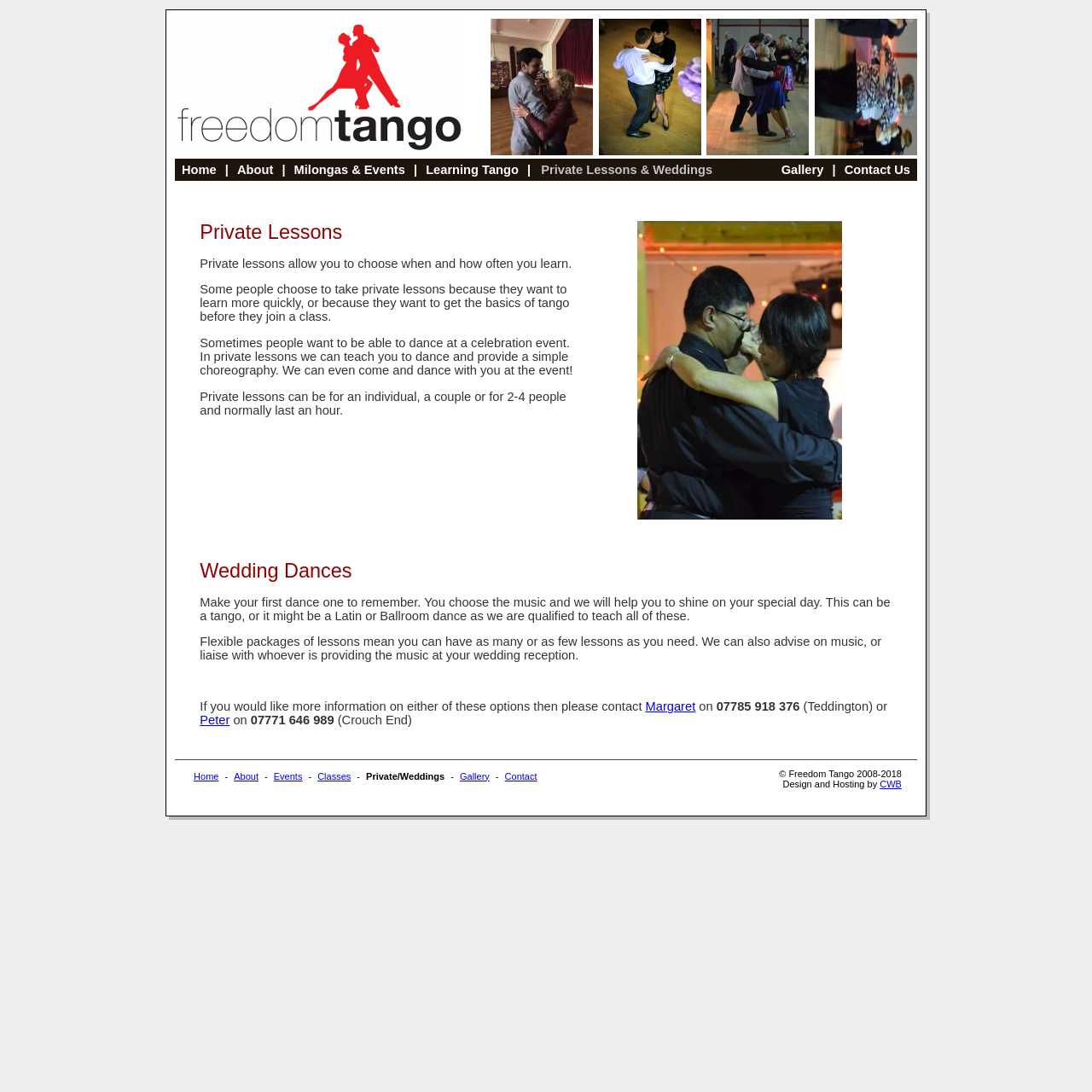Find the bounding box coordinates for the UI element whose description is: "alt="Freedom Tango logo"". The coordinates should be four float numbers between 0 and 1, in the format [left, top, right, bottom].

[0.16, 0.132, 0.426, 0.145]